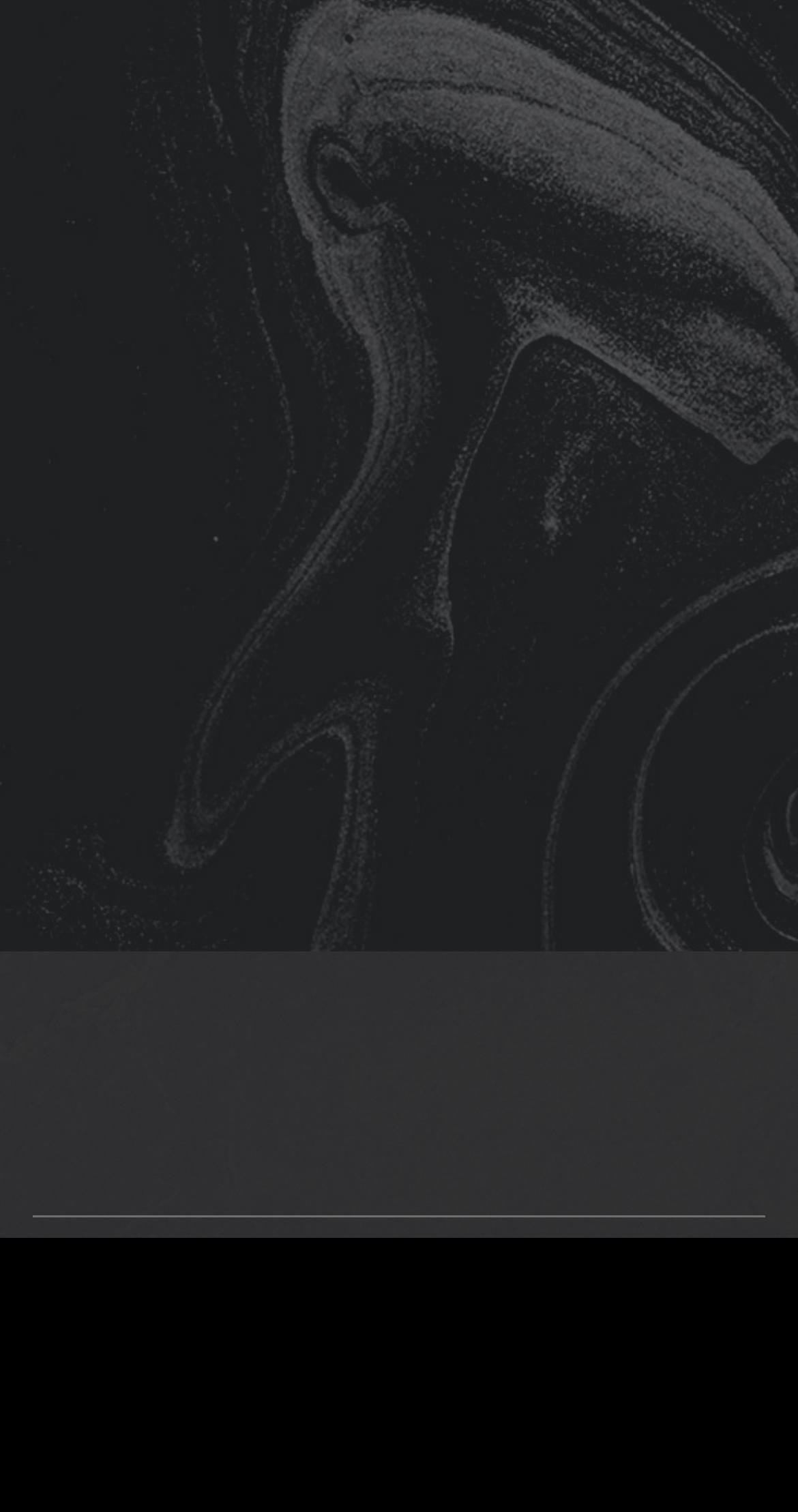Show the bounding box coordinates for the HTML element described as: "Join HBI".

[0.5, 0.473, 0.868, 0.521]